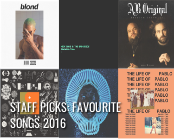What is the title of Frank Ocean's album?
Using the information from the image, provide a comprehensive answer to the question.

The answer can be obtained by examining the album covers in the collage, one of which is Frank Ocean's album, and reading the title 'Blond' on the cover. This album is notable for its minimalist design and bold color palette.